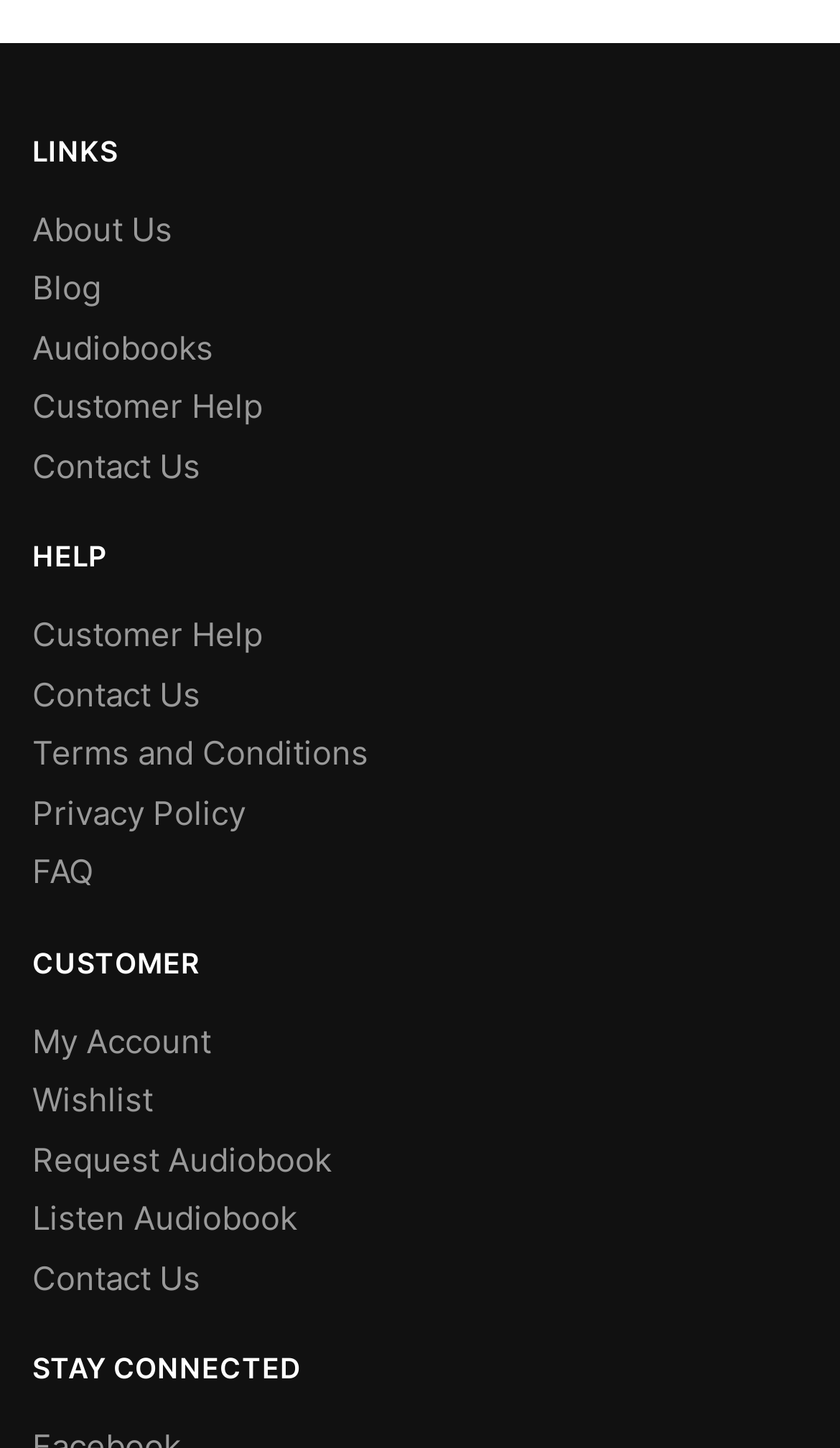Reply to the question below using a single word or brief phrase:
What is the first link under 'LINKS'?

About Us